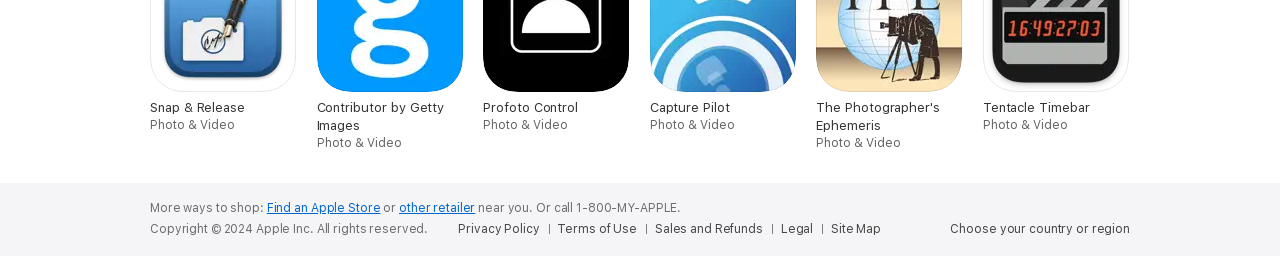What is the text above the list of links at the bottom of the page?
Using the information from the image, give a concise answer in one word or a short phrase.

More ways to shop: